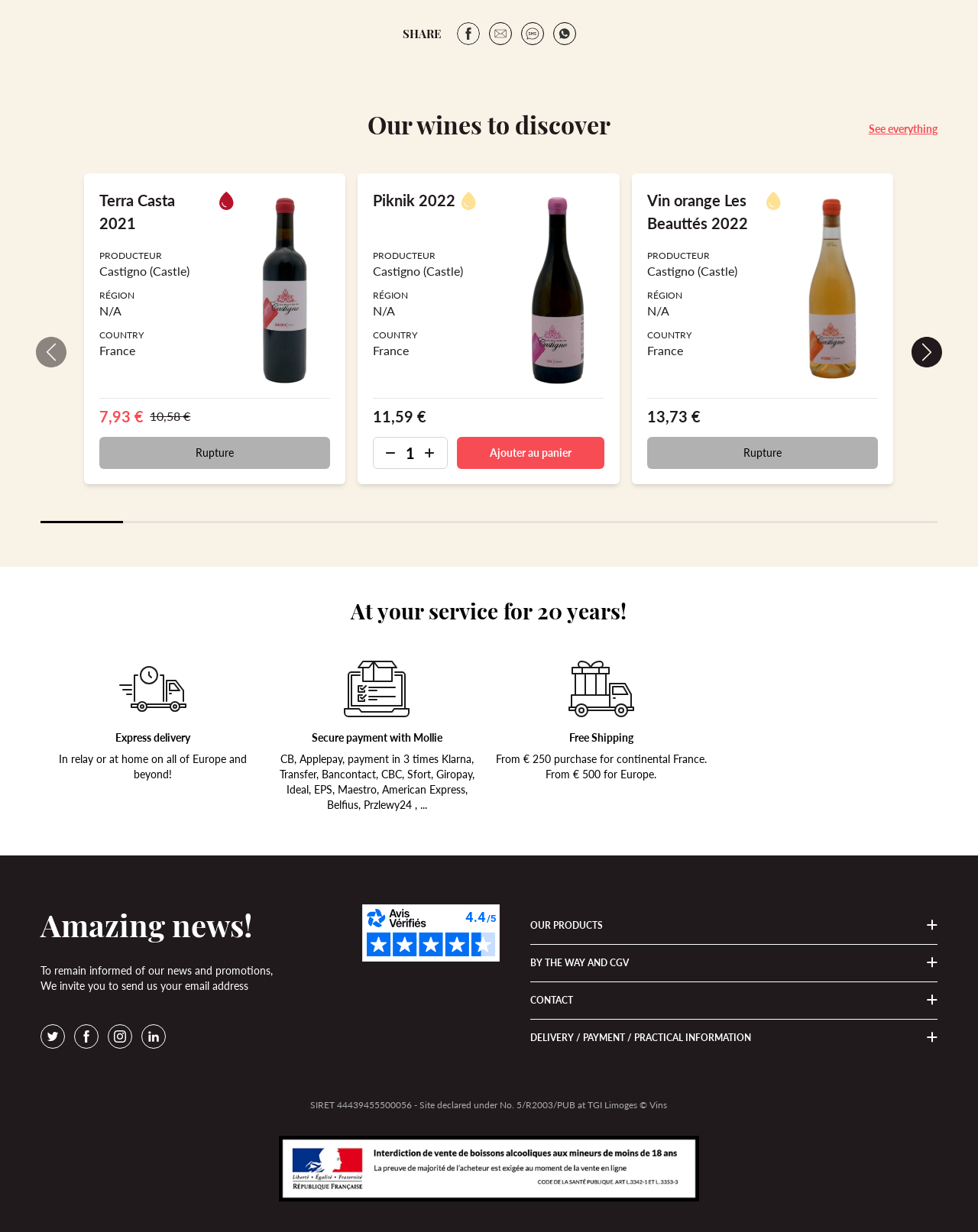Carefully examine the image and provide an in-depth answer to the question: What is the minimum value for the spinbutton near Piknik 2022?

I found the spinbutton element near the link element with the text 'Piknik 2022 PRODUCTEUR Castigno (Castle) RÉGION N/A COUNTRY France Piknik 2022' and checked its valuemin attribute, which is 1.